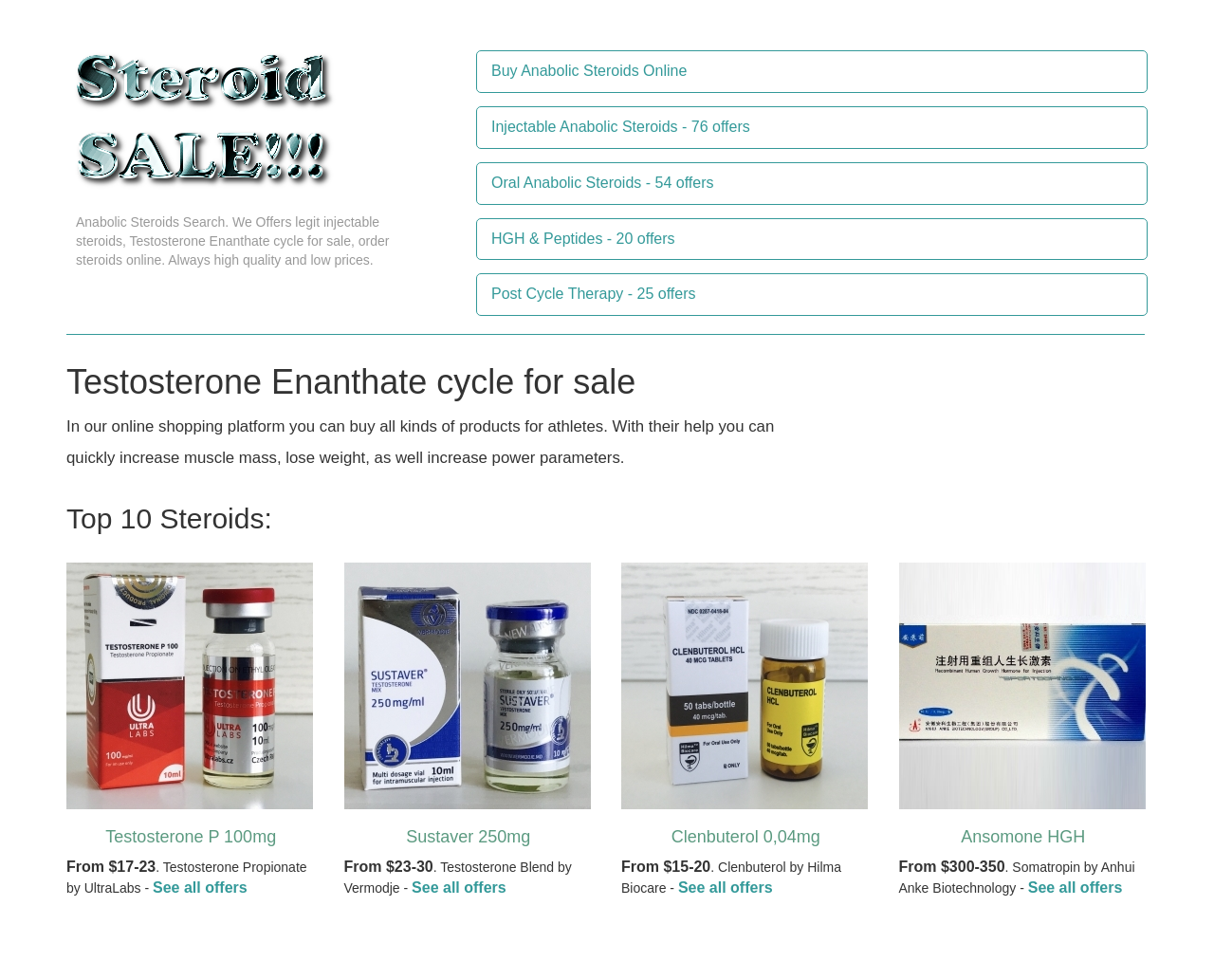Provide a thorough summary of the webpage.

This webpage is an online store selling anabolic steroids and related products. At the top left corner, there is a logo image with a link to the homepage. Next to the logo, there is a search bar with a description "Anabolic Steroids Search. We Offers legit injectable steroids, Testosterone Enanthate cycle for sale, order steroids online. Always high quality and low prices."

Below the search bar, there are five main navigation links: "Buy Anabolic Steroids Online", "Injectable Anabolic Steroids - 76 offers", "Oral Anabolic Steroids - 54 offers", "HGH & Peptides - 20 offers", and "Post Cycle Therapy - 25 offers". These links are aligned horizontally and take up most of the top section of the page.

The main content of the page is divided into two sections. The first section has a heading "Testosterone Enanthate cycle for sale" and a brief description of the products available on the website. Below this, there is a section titled "Top 10 Steroids:" which lists four popular steroids with their images, names, prices, and links to see all offers.

Each steroid listing has an image on the left, followed by the name, price range, and a brief description. The prices are listed in a format like "From $17-23". There is also a "See all offers" link below each listing. The four listed steroids are Testosterone Propionate, Testosterone Blend, Clenbuterol, and Somatropin.